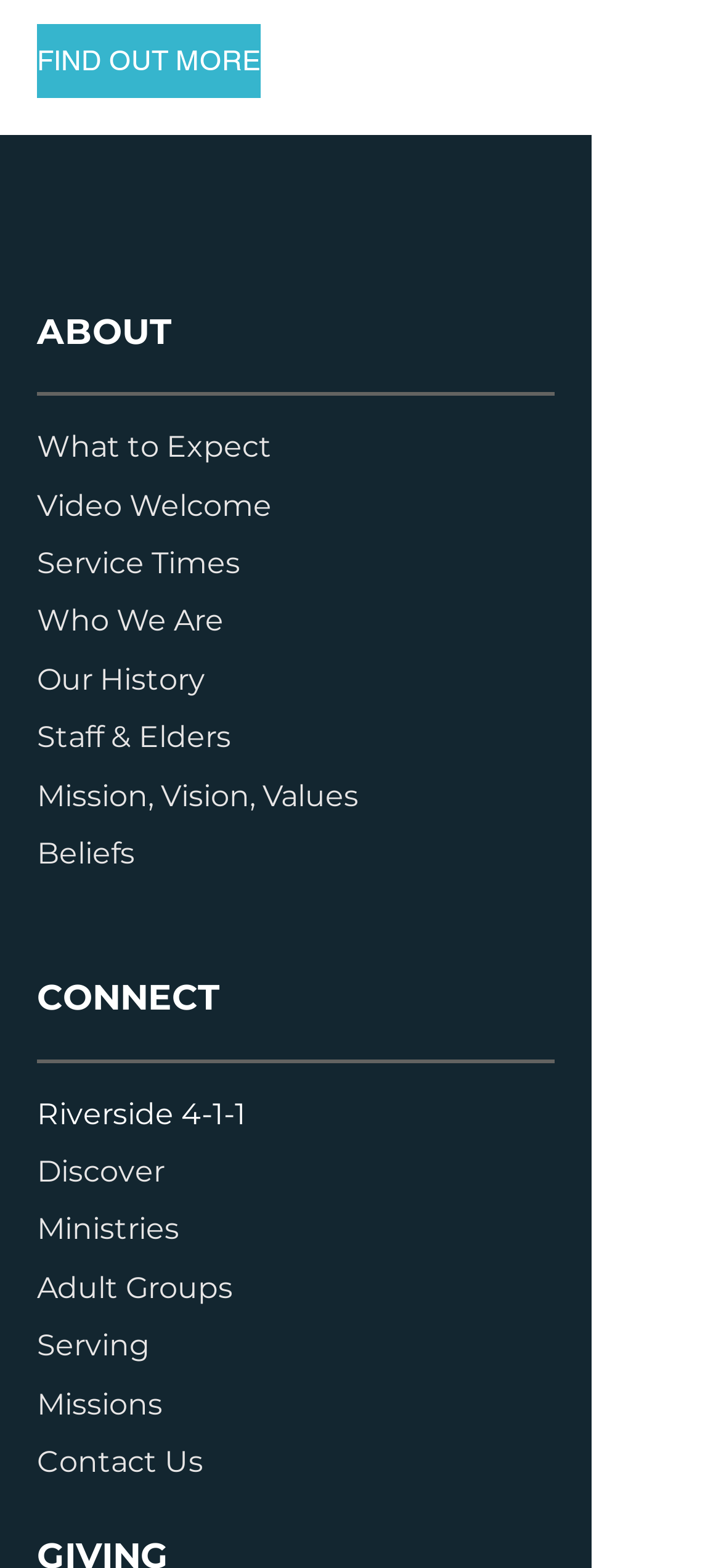What is the first link under the 'ABOUT' section?
Using the details from the image, give an elaborate explanation to answer the question.

I looked at the links under the 'ABOUT' section and found that the first link is 'What to Expect', which is located at the top of the list.